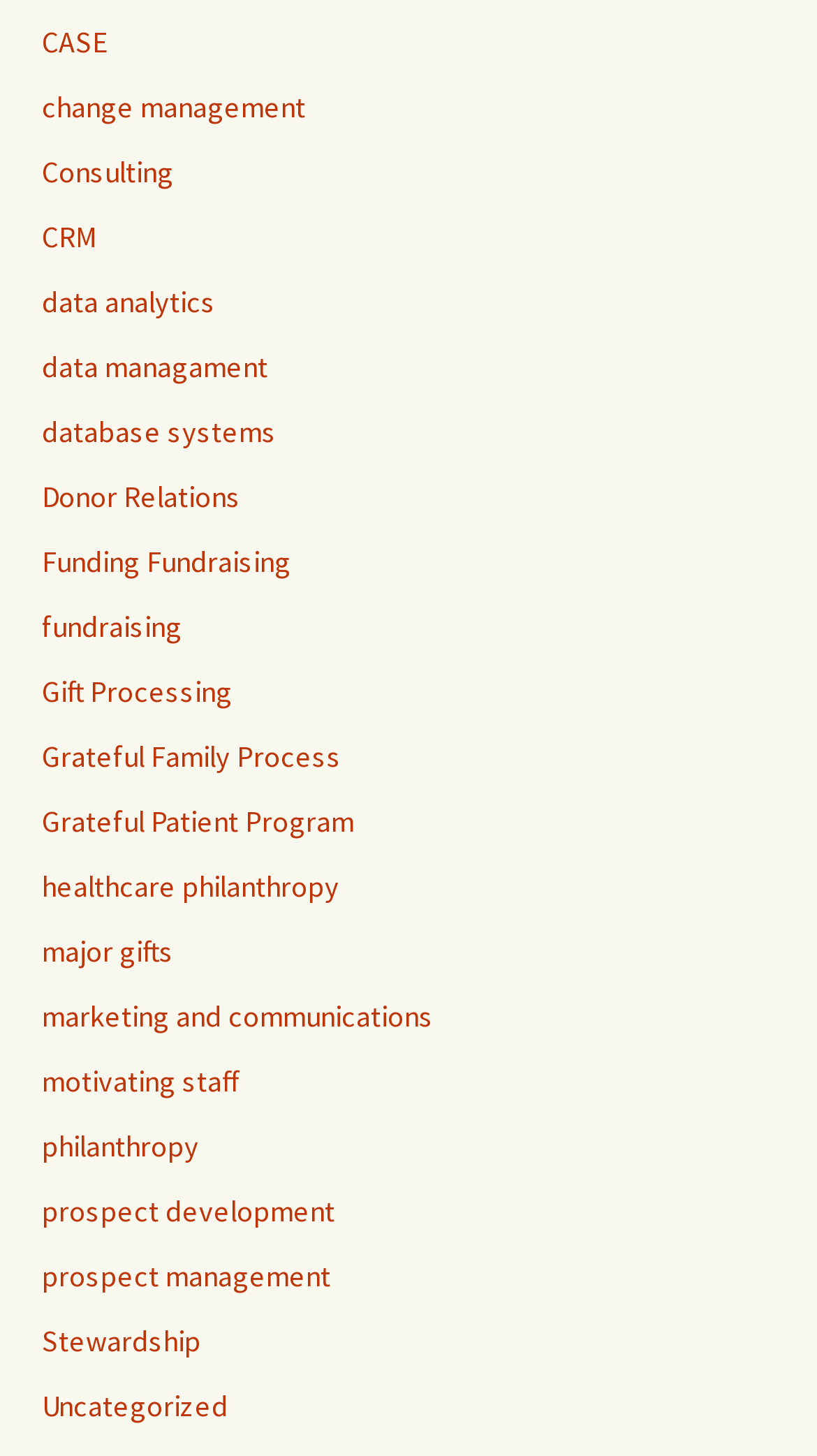Please mark the bounding box coordinates of the area that should be clicked to carry out the instruction: "visit change management page".

[0.051, 0.06, 0.374, 0.086]